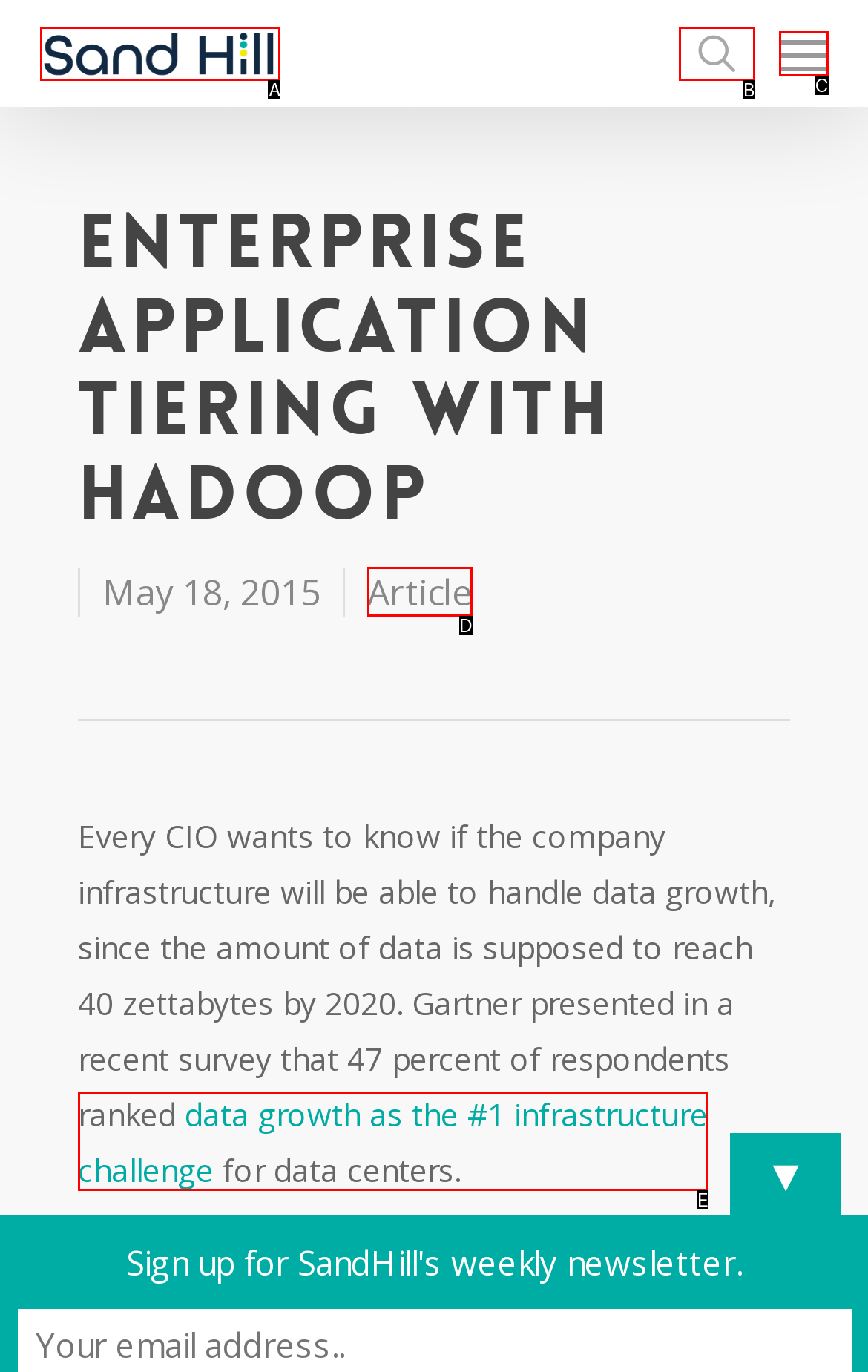Choose the option that matches the following description: alt="Sand Hill Group"
Reply with the letter of the selected option directly.

A